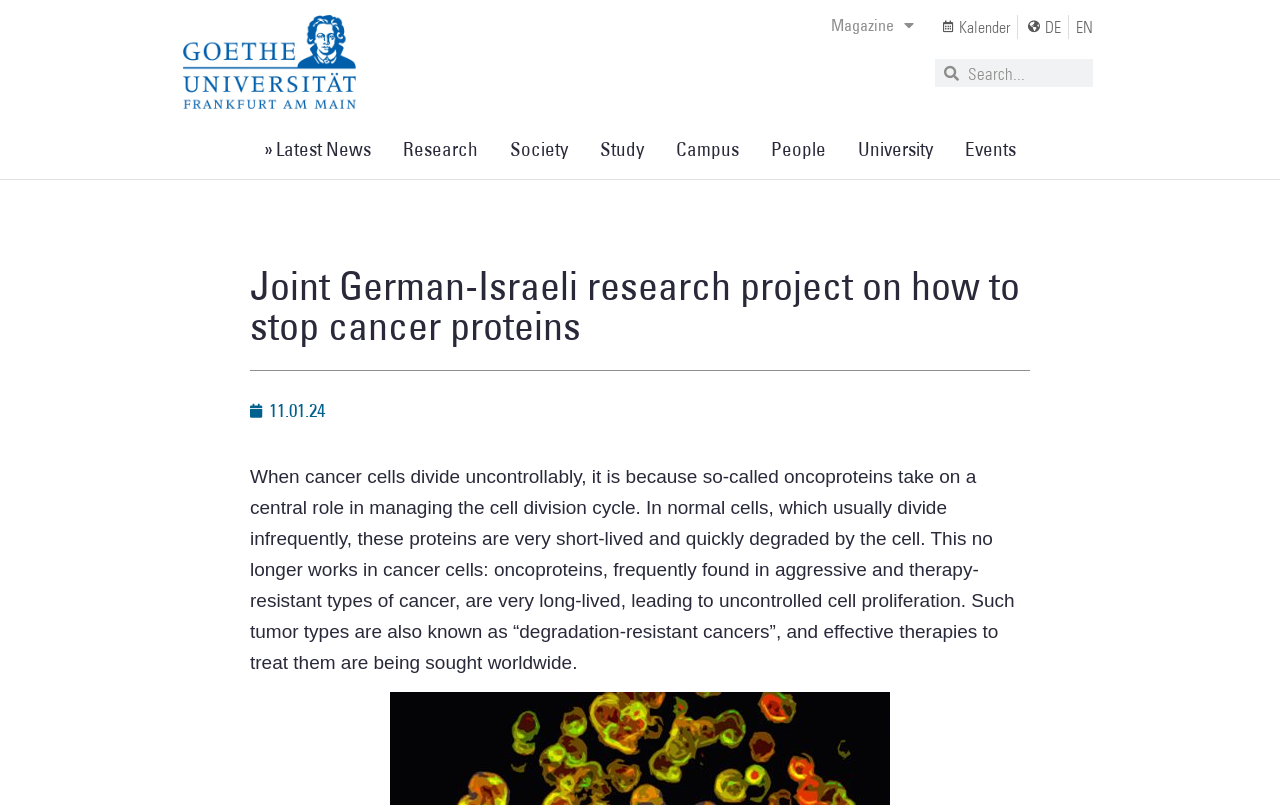What is the purpose of the search box?
Can you offer a detailed and complete answer to this question?

I determined the purpose of the search box by looking at the search box with the label 'Suche' (which means 'Search' in German) and the magnifying glass icon, which suggests that it is used to search the website for specific content.